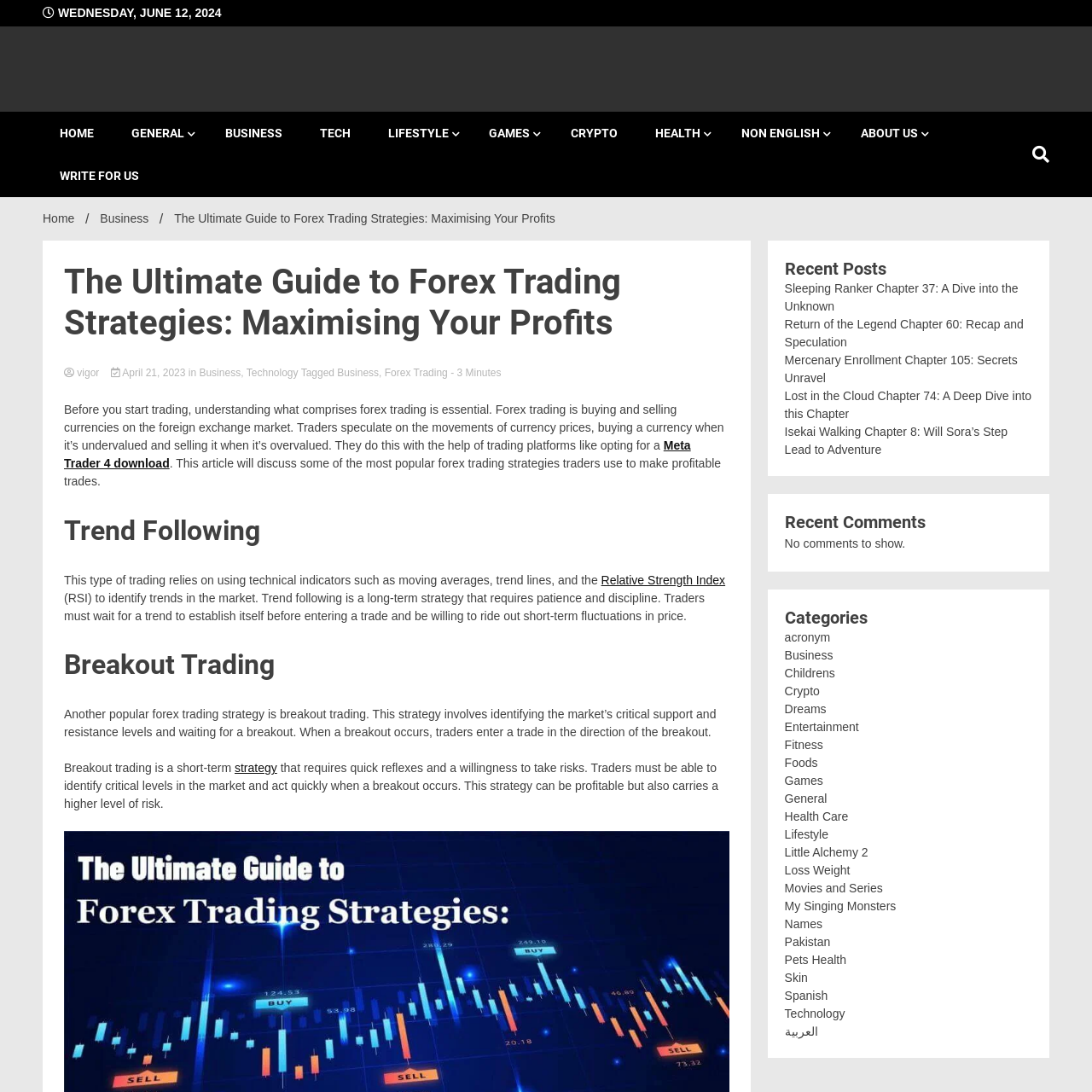Specify the bounding box coordinates for the region that must be clicked to perform the given instruction: "Click on the 'Business' category".

[0.718, 0.594, 0.763, 0.606]